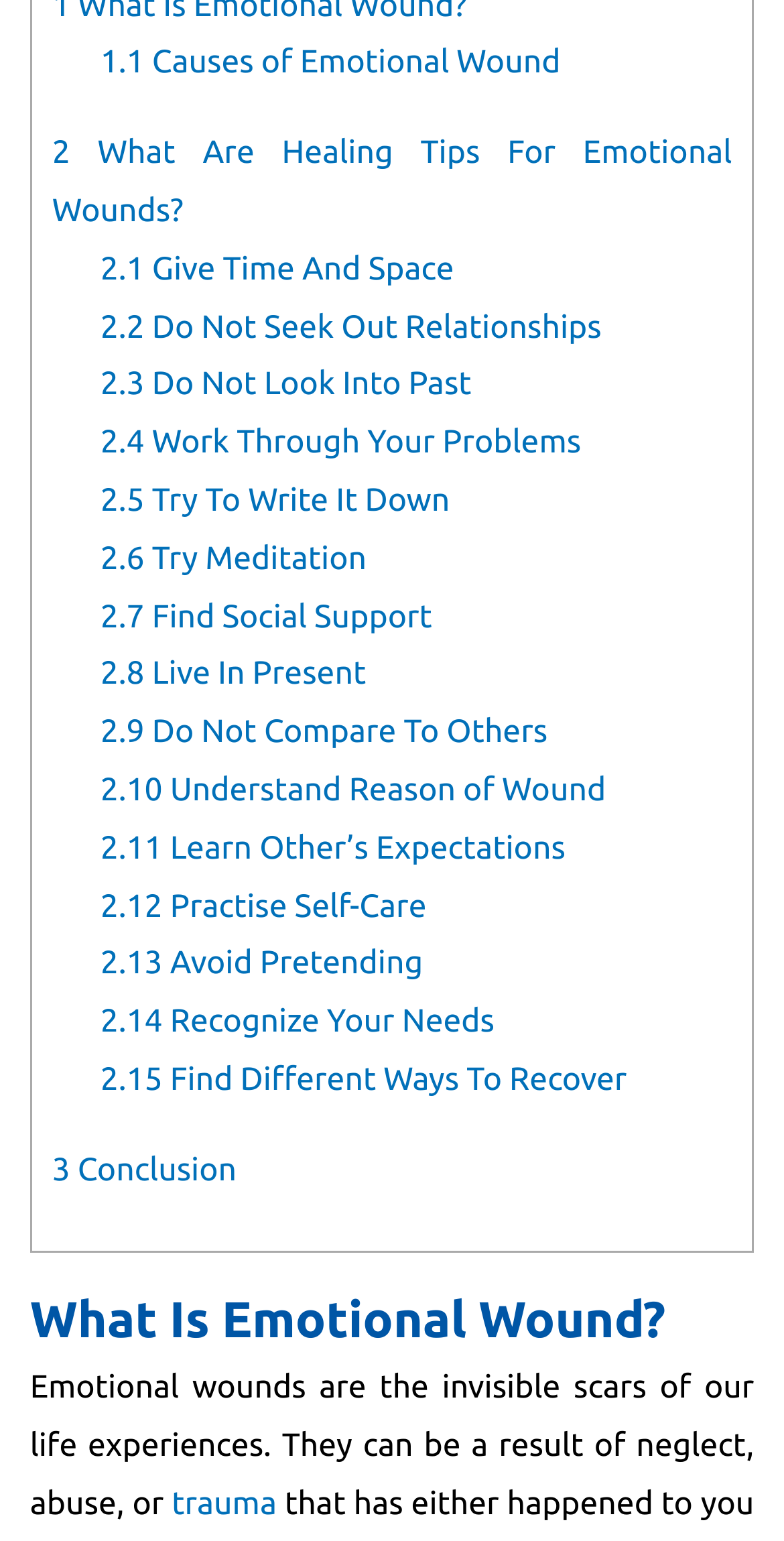Please specify the bounding box coordinates of the clickable region to carry out the following instruction: "Get newsletters". The coordinates should be four float numbers between 0 and 1, in the format [left, top, right, bottom].

None